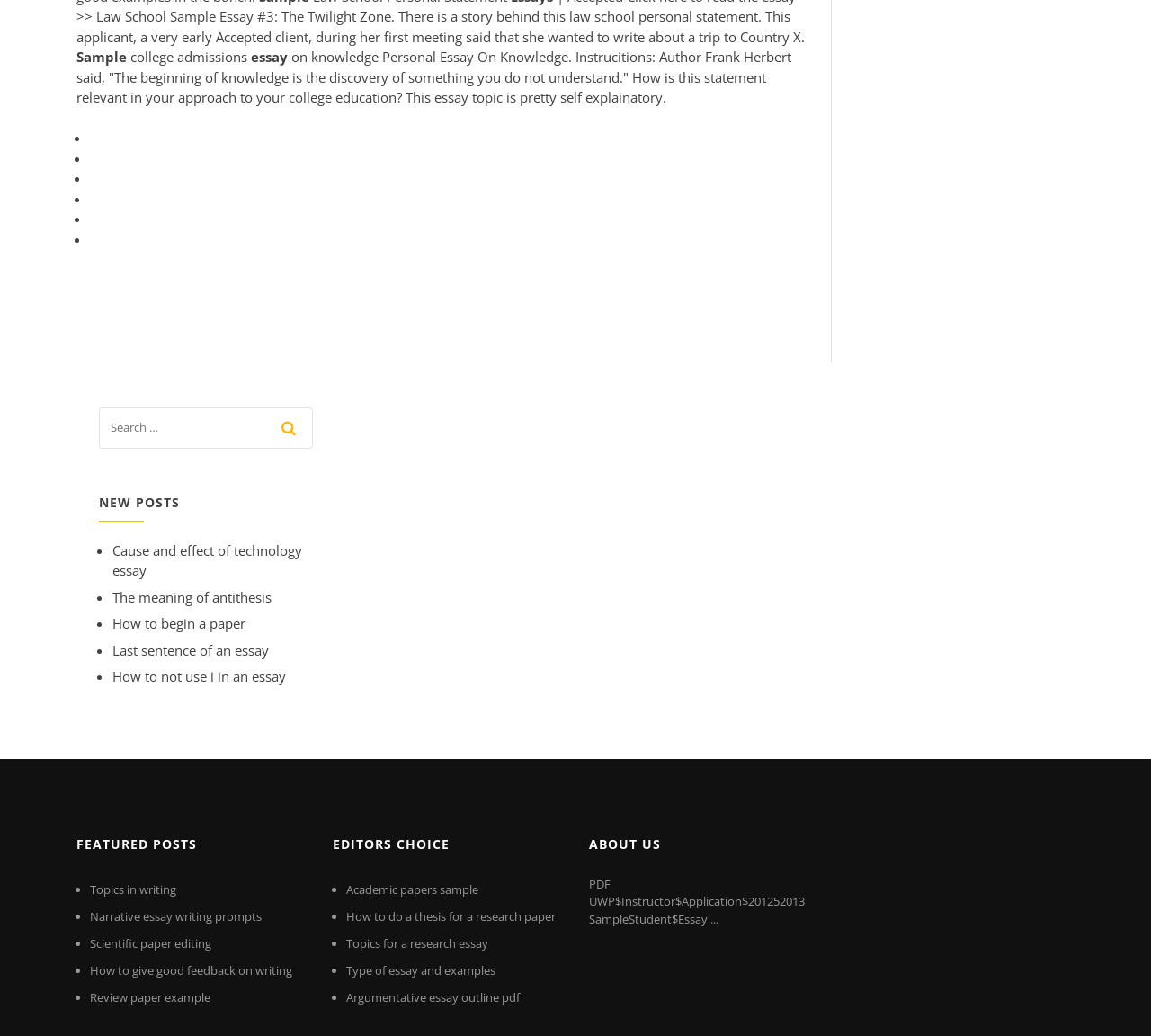Determine the bounding box coordinates of the clickable element to complete this instruction: "read the post 'Cause and effect of technology essay'". Provide the coordinates in the format of four float numbers between 0 and 1, [left, top, right, bottom].

[0.098, 0.522, 0.262, 0.559]